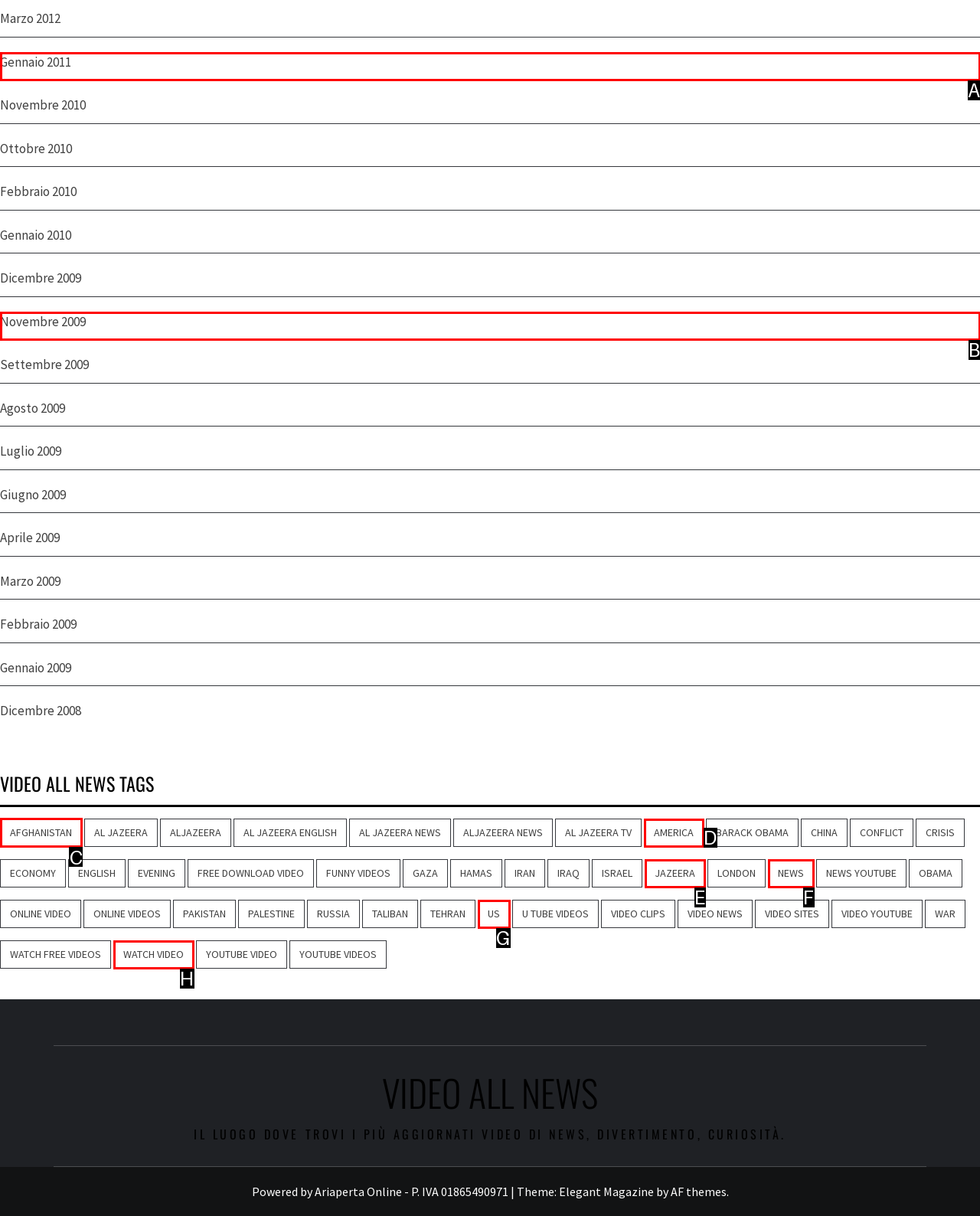Pick the right letter to click to achieve the task: Click on the 'afghanistan' link
Answer with the letter of the correct option directly.

C